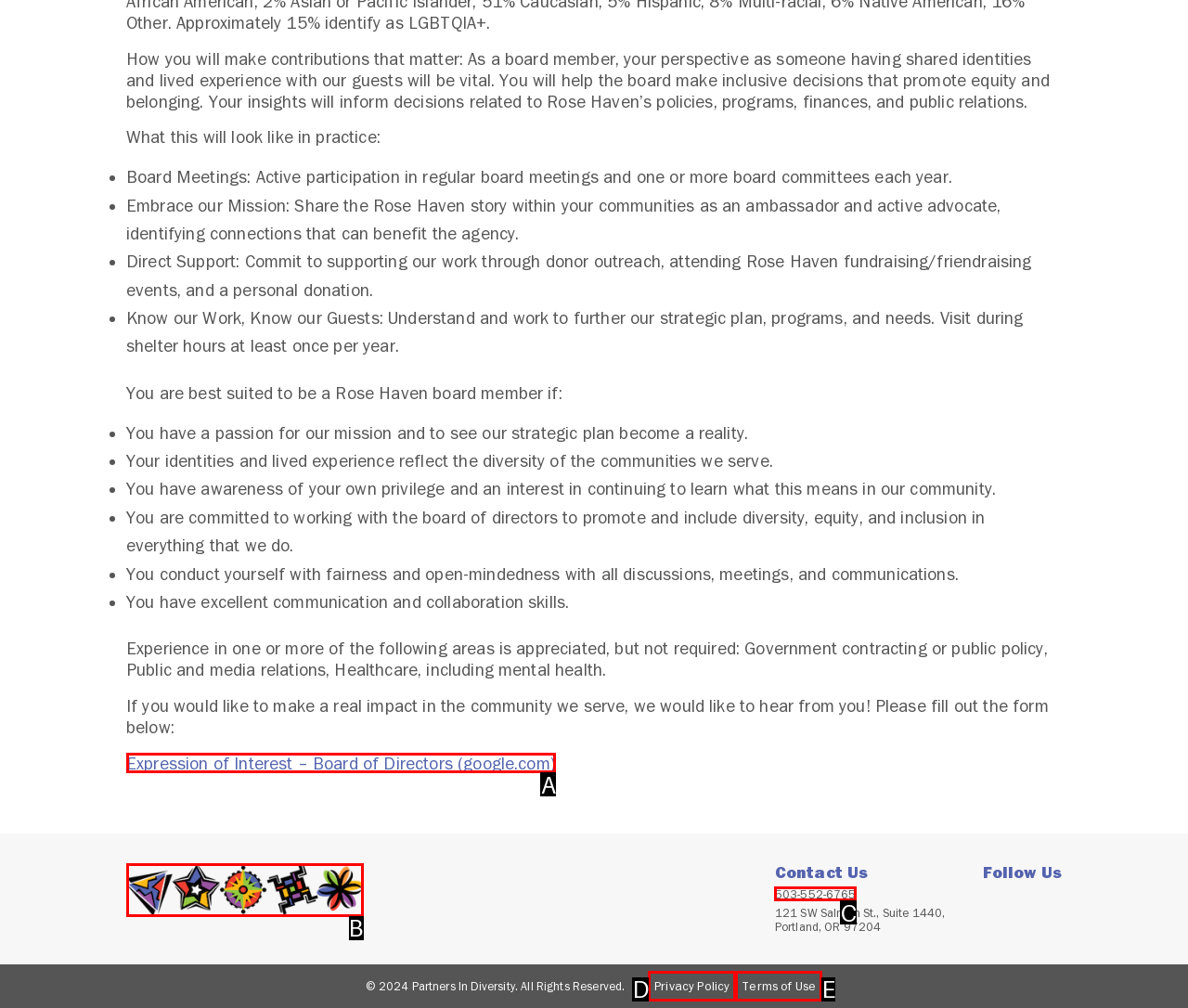Which UI element corresponds to this description: 503-552-6765
Reply with the letter of the correct option.

C